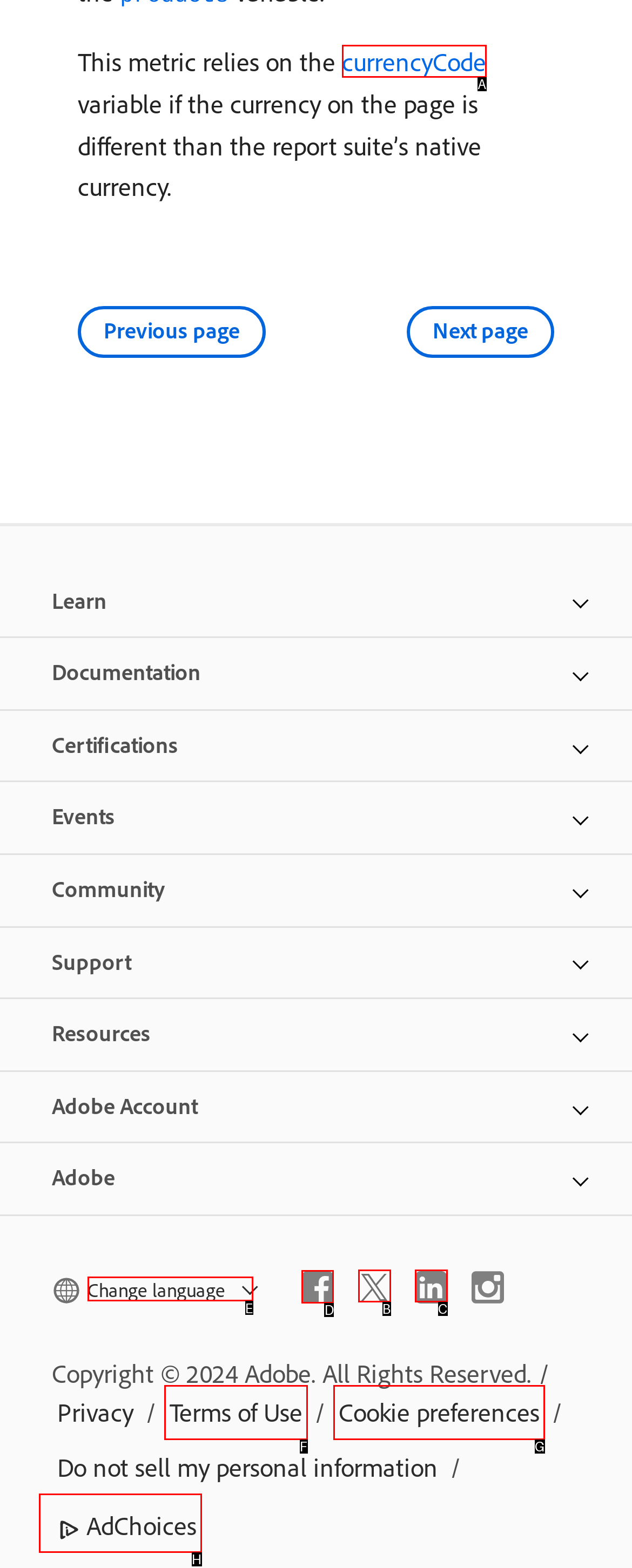Tell me which one HTML element you should click to complete the following task: Follow Adobe on 'facebook'
Answer with the option's letter from the given choices directly.

D